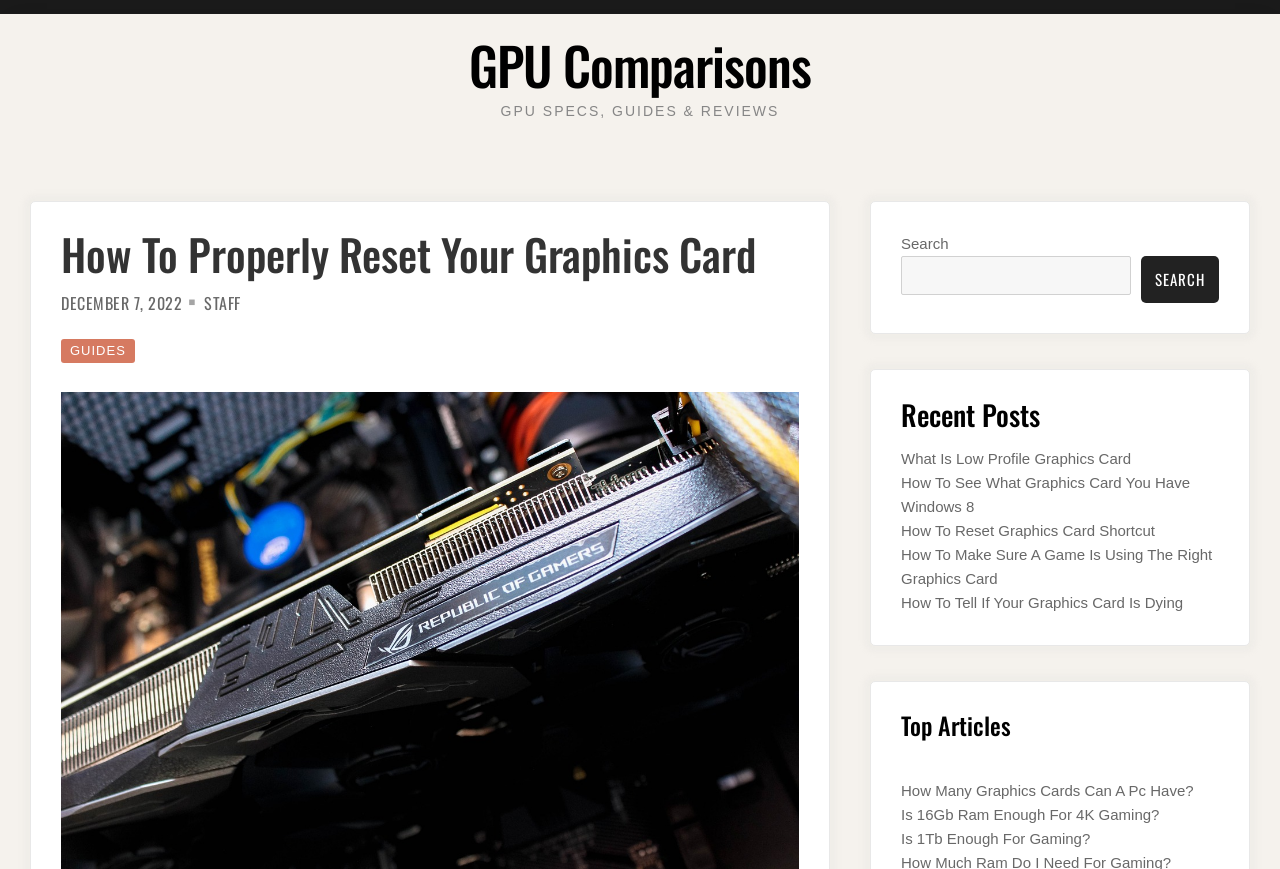Identify the bounding box coordinates of the area that should be clicked in order to complete the given instruction: "Sign in to account". The bounding box coordinates should be four float numbers between 0 and 1, i.e., [left, top, right, bottom].

None